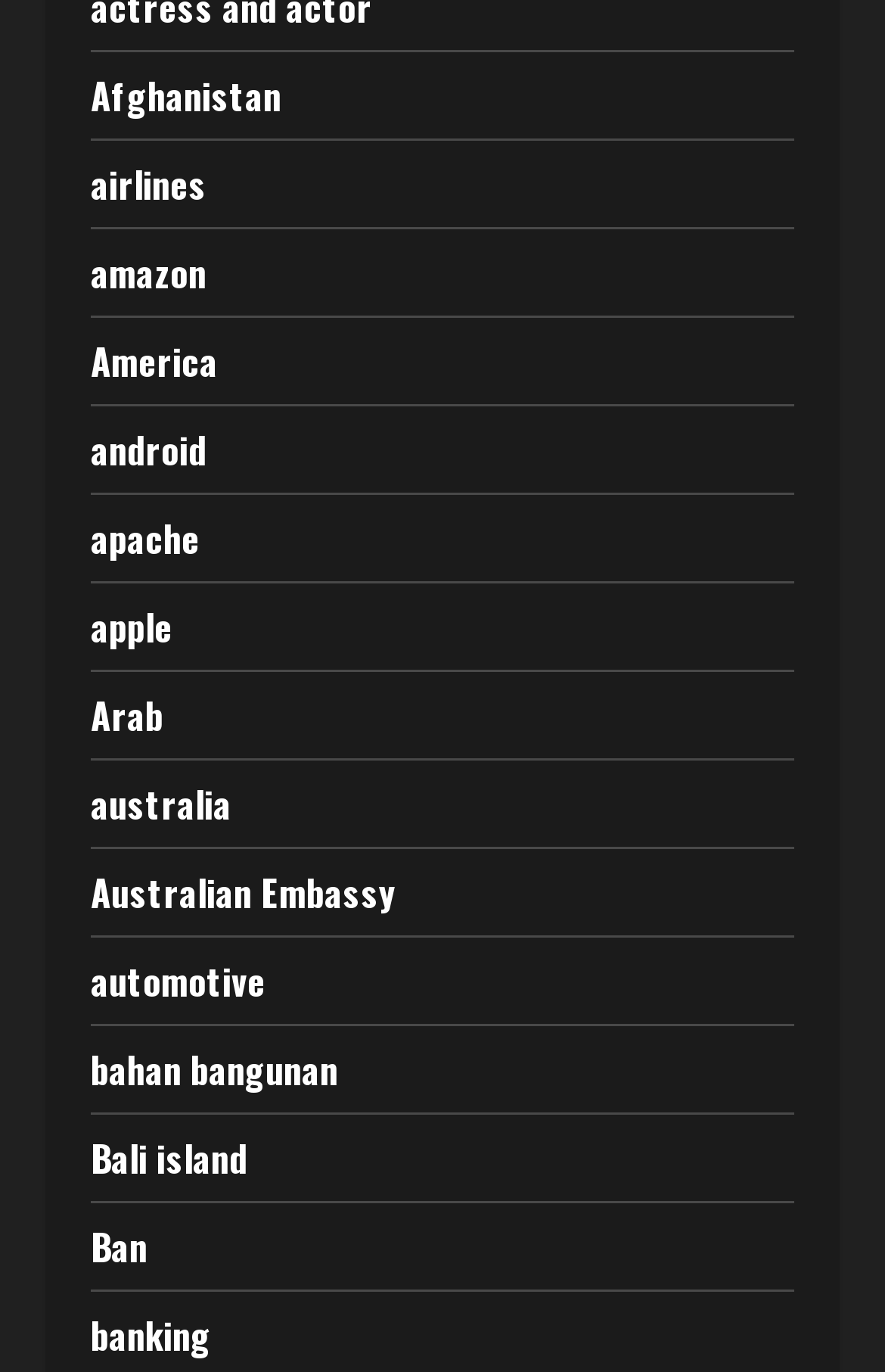Please answer the following question using a single word or phrase: 
What is the vertical position of the 'apple' link?

middle